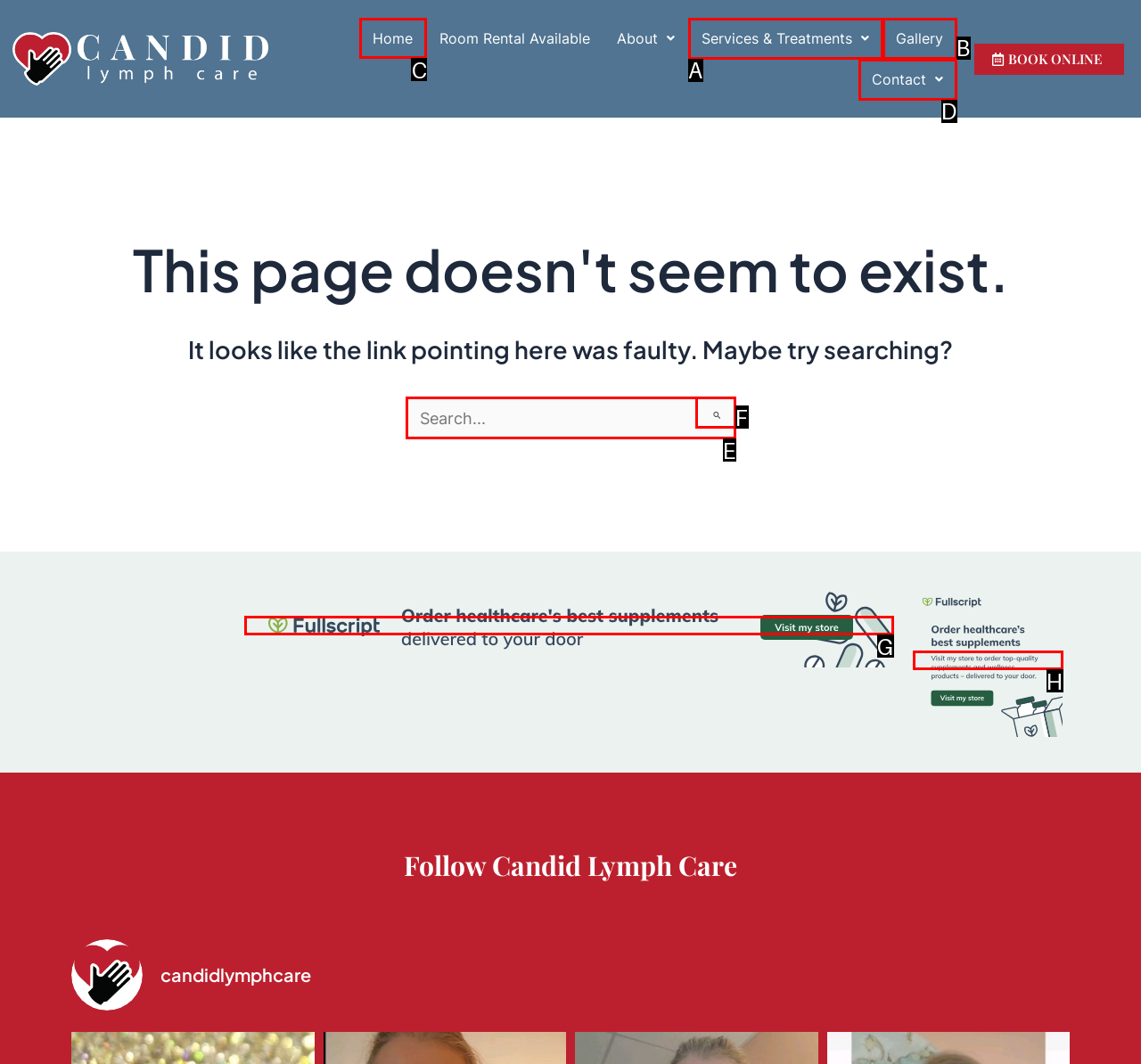Identify the correct UI element to click for this instruction: Click the Home link
Respond with the appropriate option's letter from the provided choices directly.

C